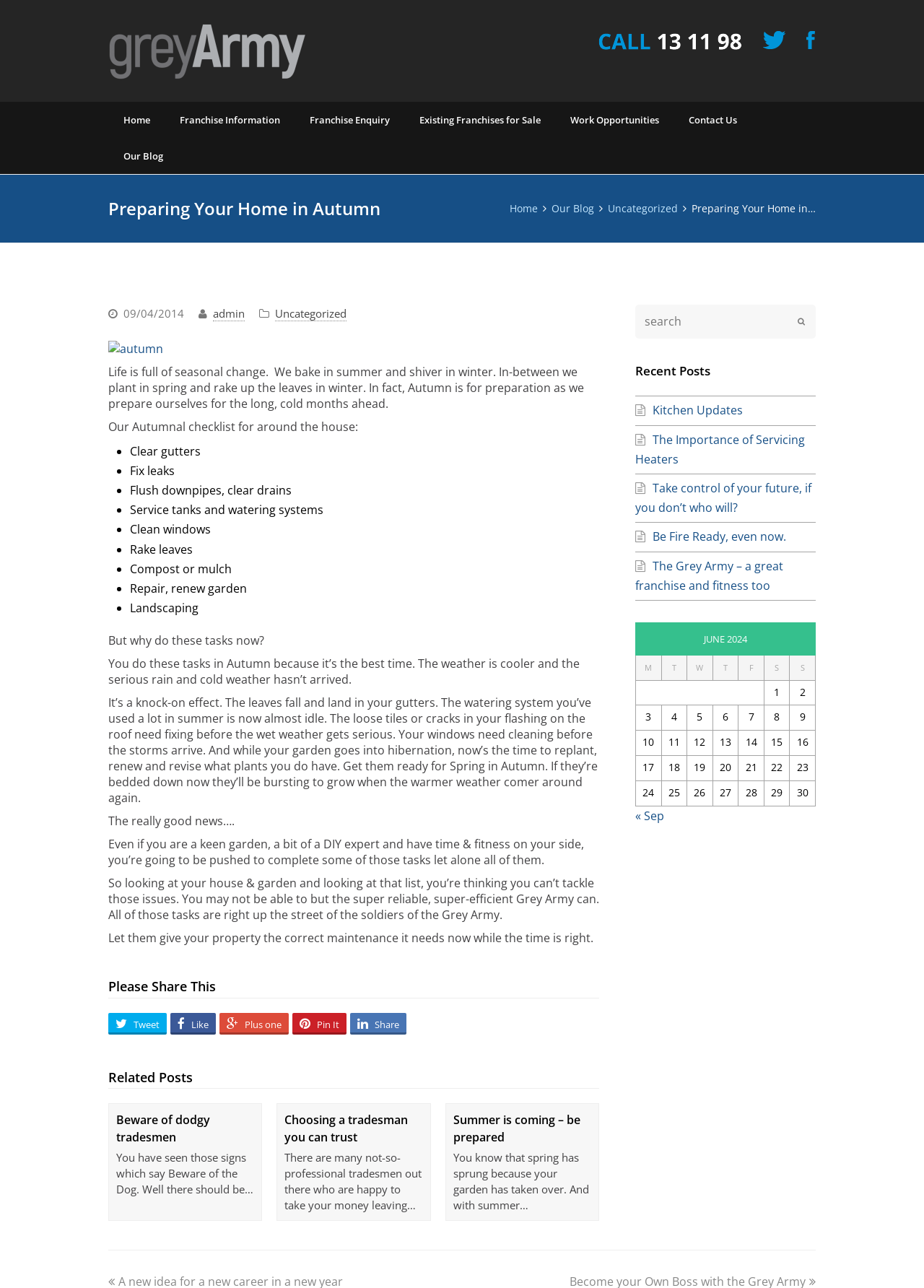Please find the bounding box coordinates of the element's region to be clicked to carry out this instruction: "Search for something".

[0.688, 0.236, 0.883, 0.263]